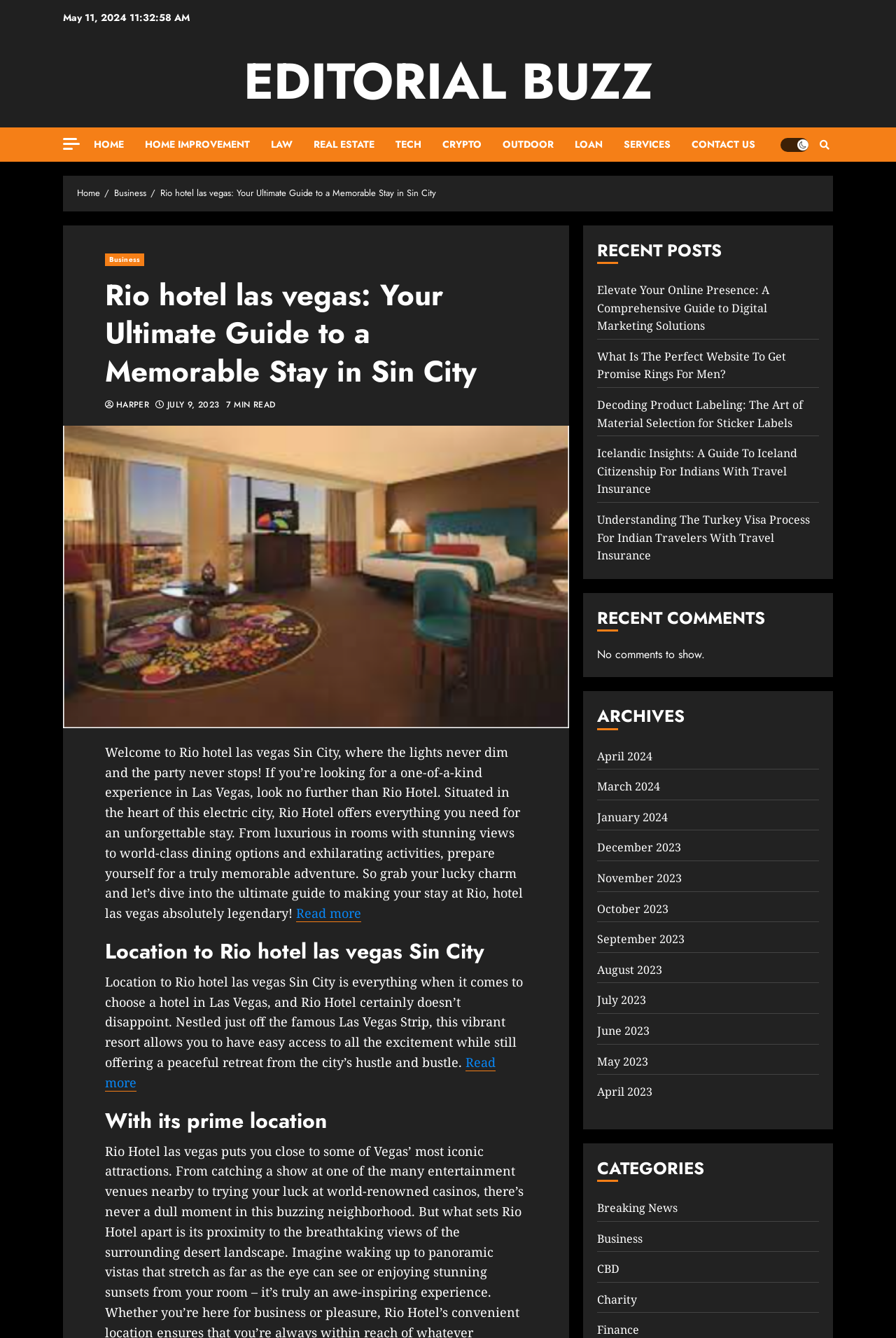Please give the bounding box coordinates of the area that should be clicked to fulfill the following instruction: "Click on HOME". The coordinates should be in the format of four float numbers from 0 to 1, i.e., [left, top, right, bottom].

[0.105, 0.095, 0.162, 0.121]